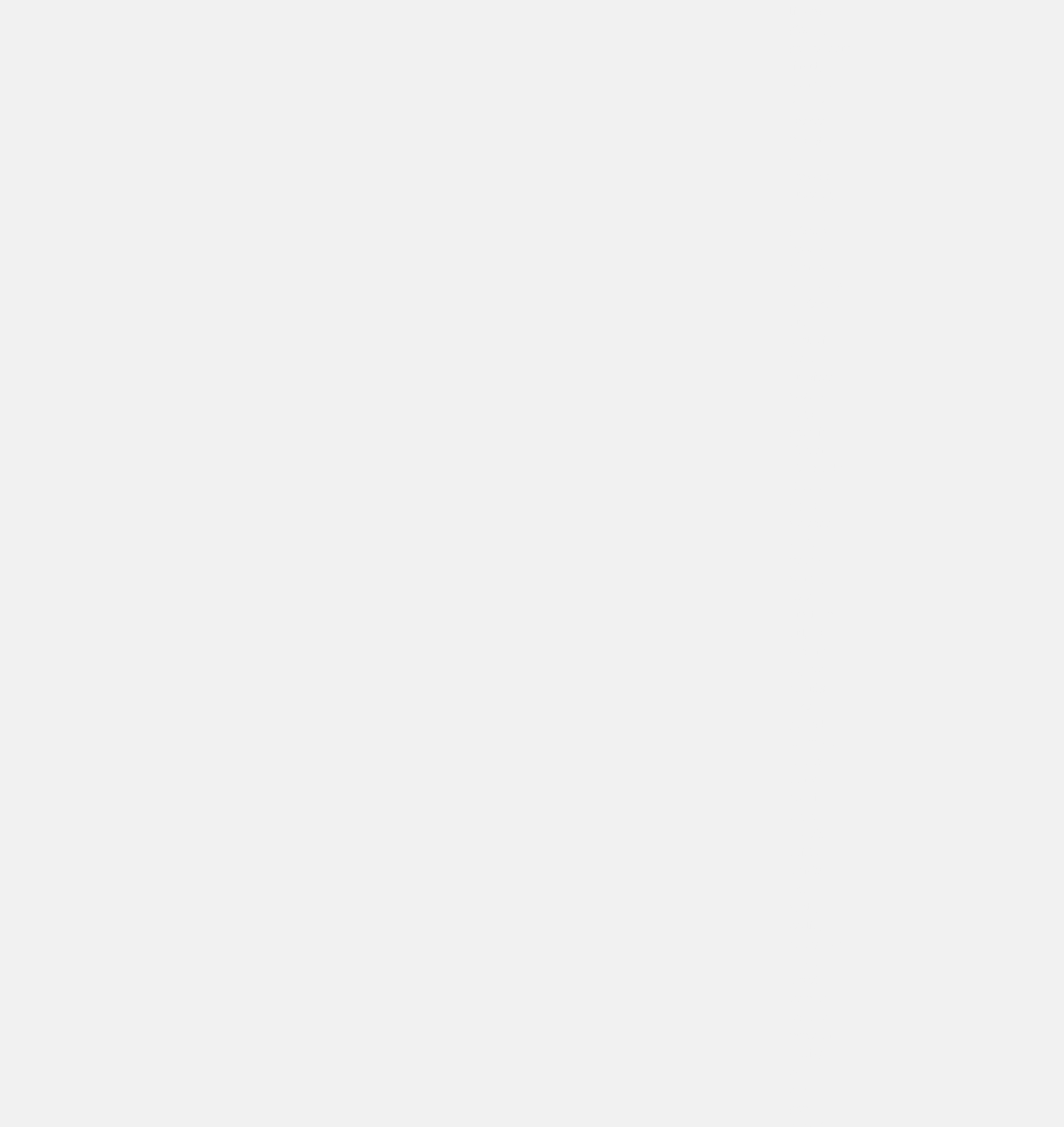Provide your answer in a single word or phrase: 
What is the last link on the webpage?

goorre